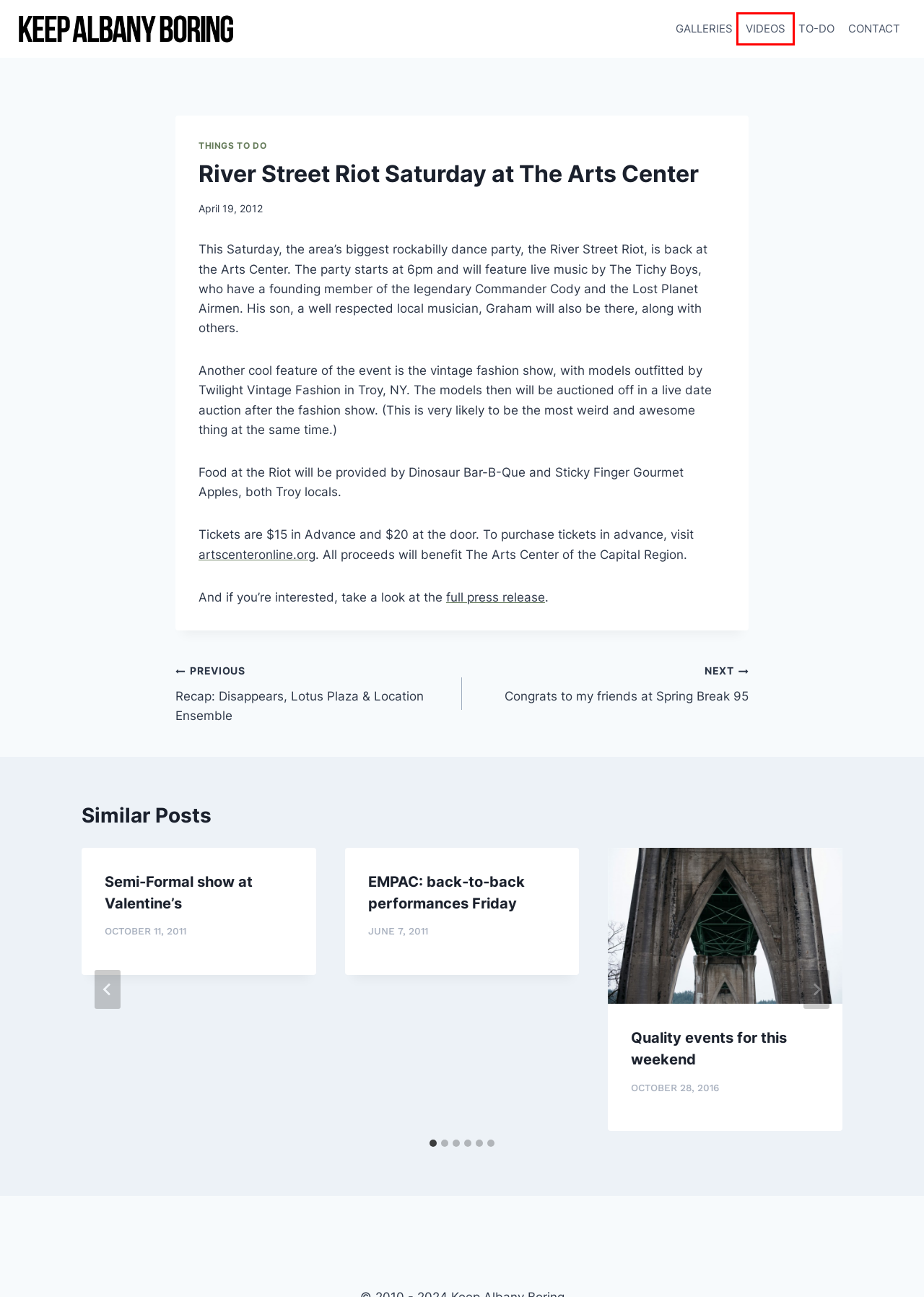Inspect the screenshot of a webpage with a red rectangle bounding box. Identify the webpage description that best corresponds to the new webpage after clicking the element inside the bounding box. Here are the candidates:
A. Congrats to my friends at Spring Break 95 - Keep Albany Boring
B. Galleries - Keep Albany Boring
C. Events - Keep Albany Boring
D. Contact - Keep Albany Boring
E. Keep Albany Boring
F. Semi-Formal show at Valentine's - Keep Albany Boring
G. Videos - Keep Albany Boring
H. Recap: Disappears, Lotus Plaza & Location Ensemble - Keep Albany Boring

G